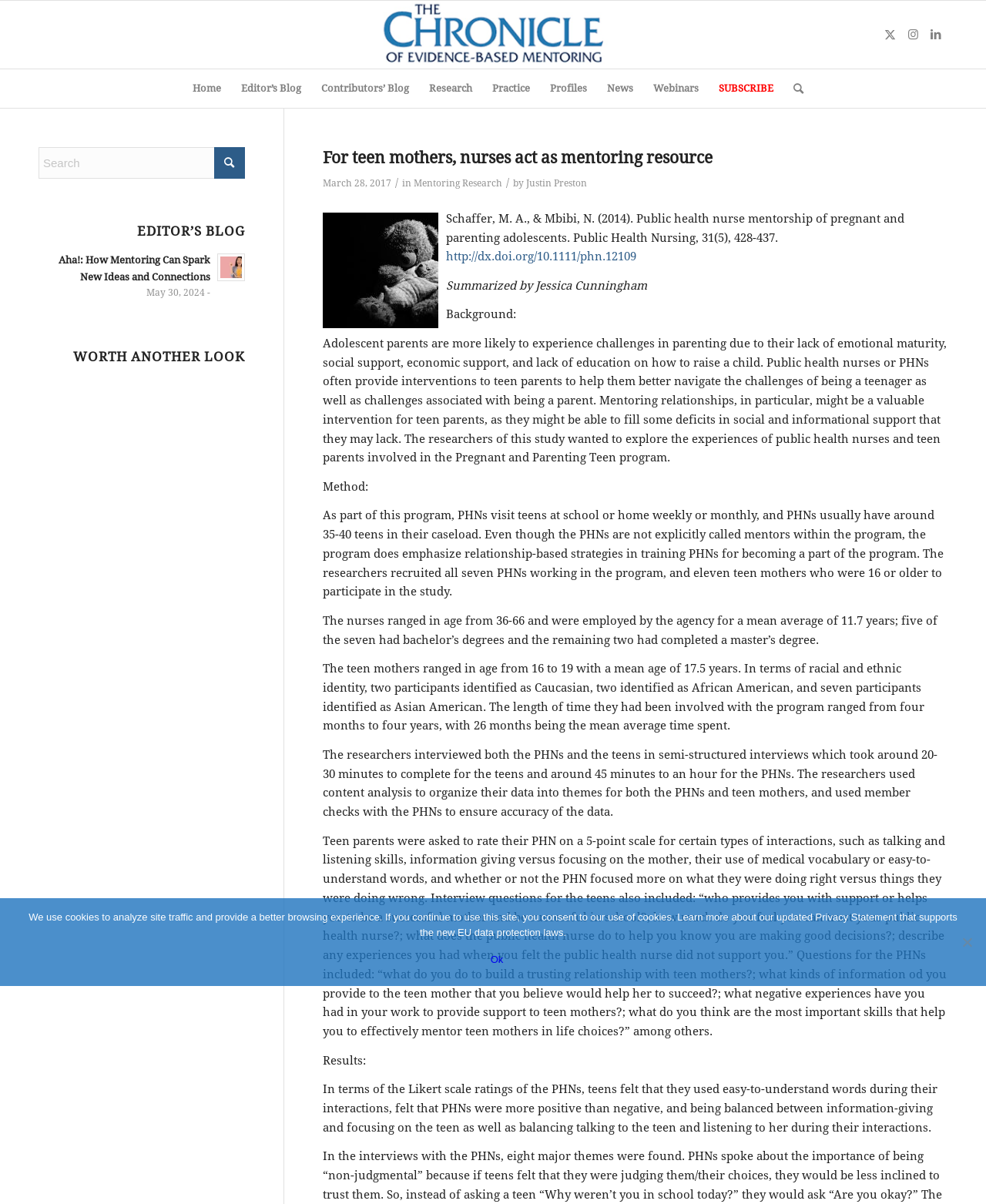How many PHNs were recruited for the study?
Look at the image and respond with a single word or a short phrase.

Seven